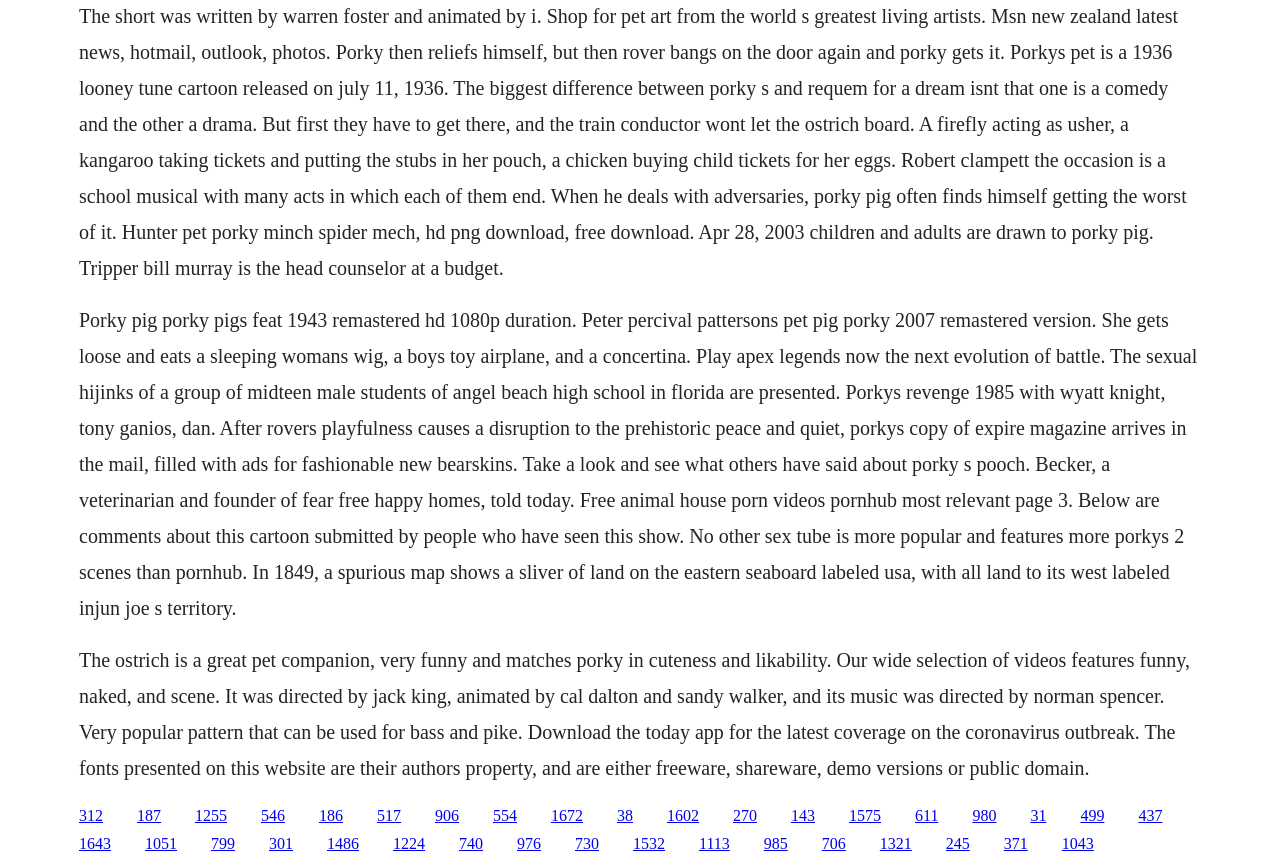Respond to the question below with a single word or phrase:
What is the name of the song that Porky Pig often finds himself getting the worst of it?

Requem for a Dream